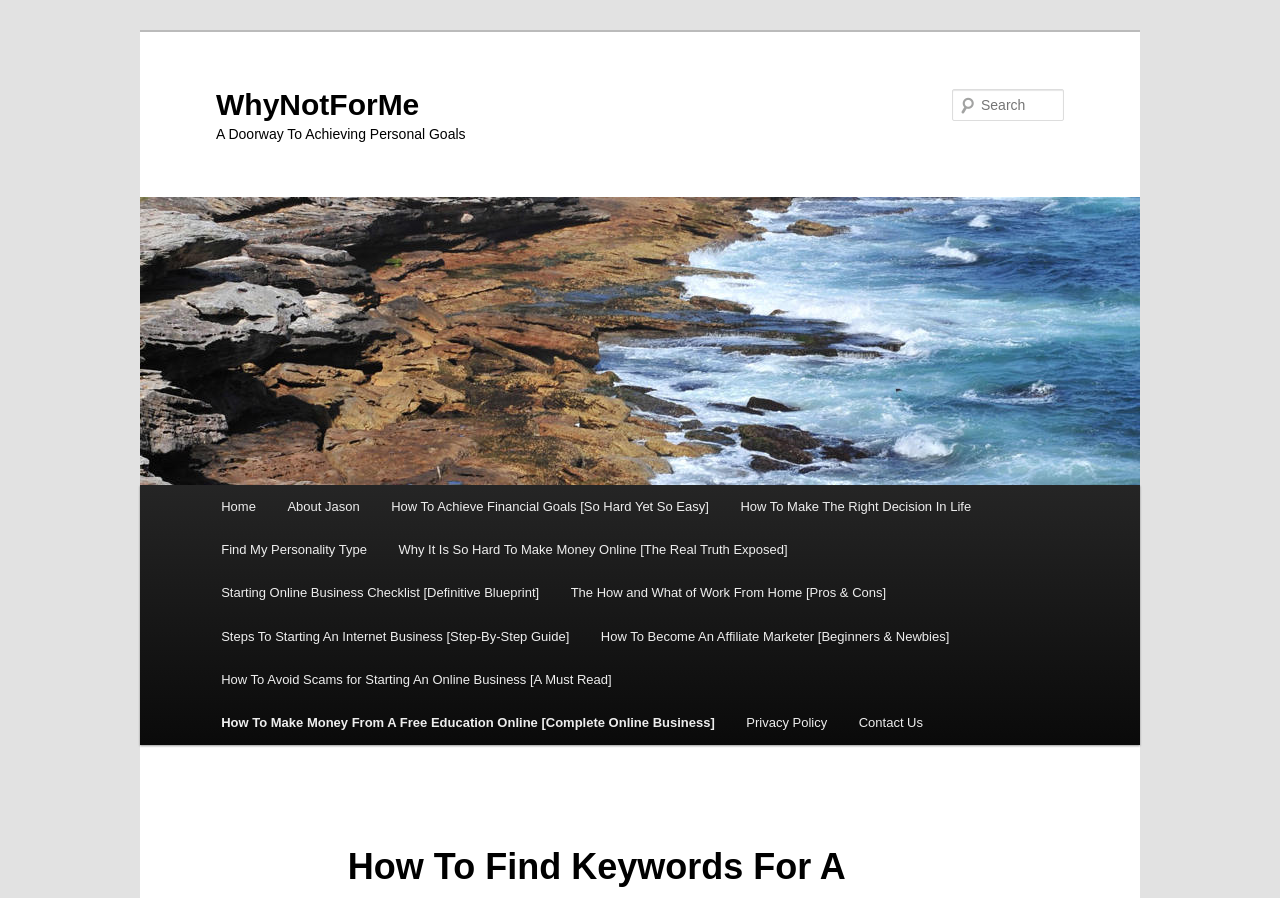Please examine the image and answer the question with a detailed explanation:
Is the search textbox required?

The search textbox is located at the top right of the webpage and has the attribute 'required: False', indicating that it is not a required field.